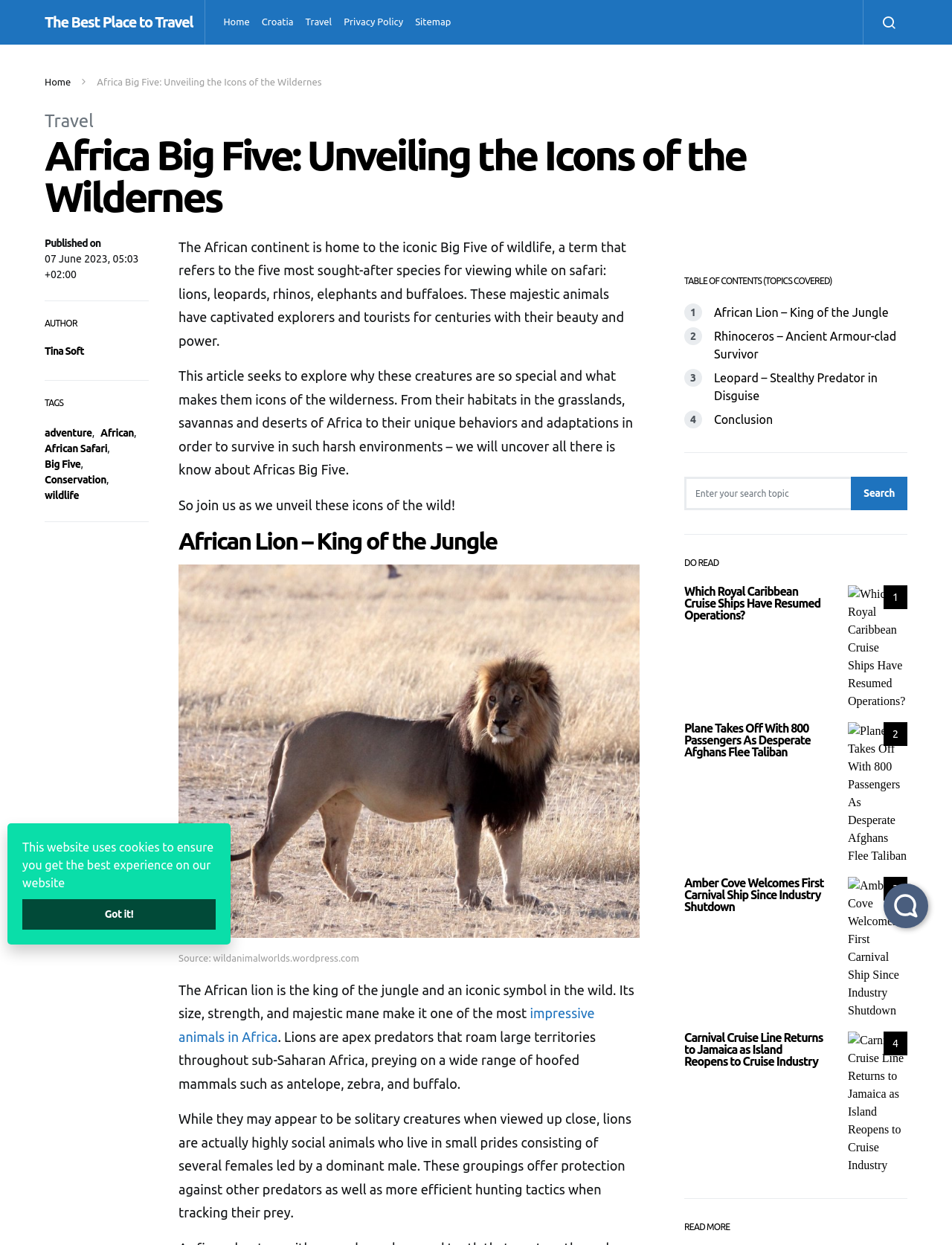Please determine the bounding box coordinates for the element that should be clicked to follow these instructions: "Click on the 'Home' link".

[0.235, 0.0, 0.269, 0.036]